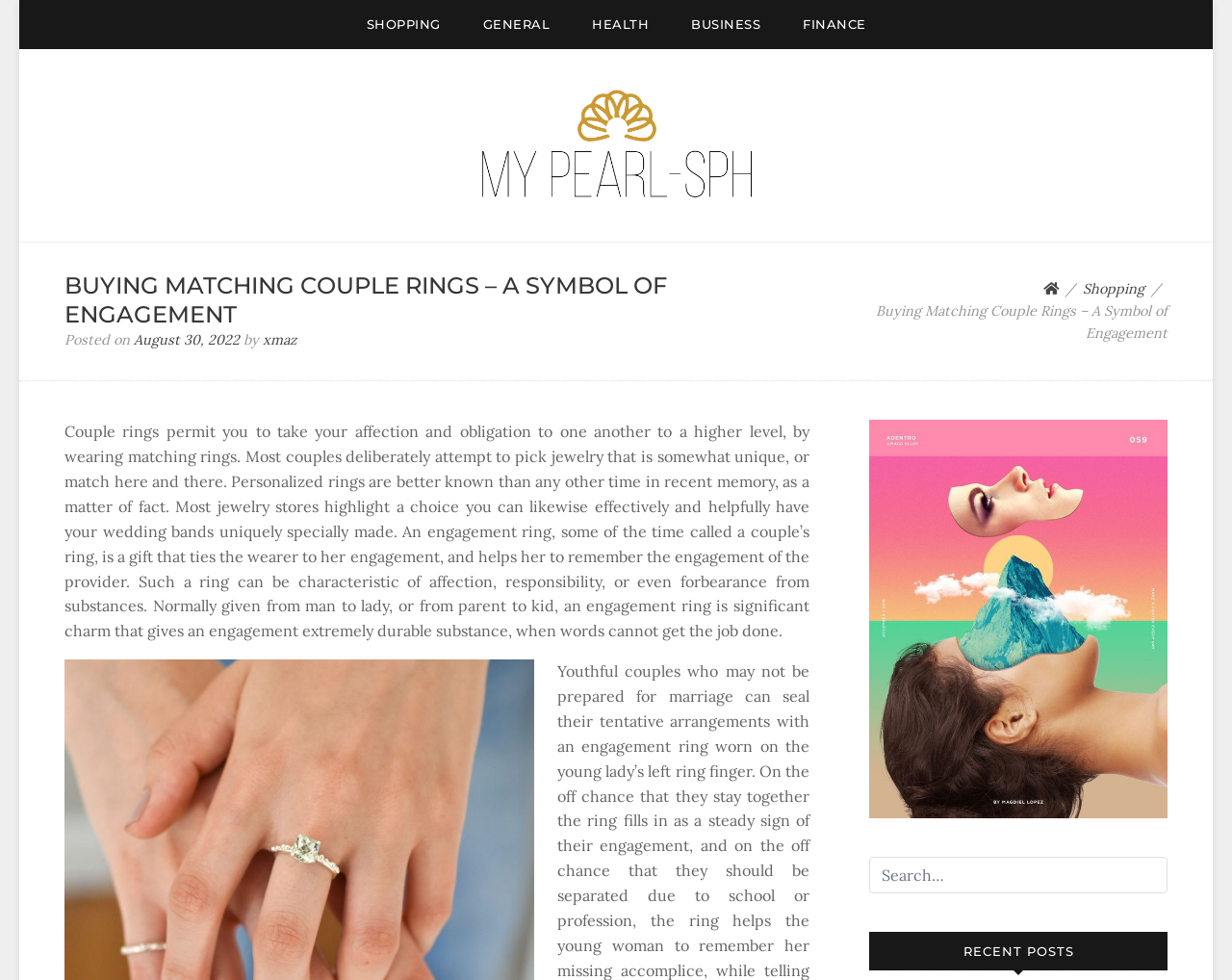Answer the question below in one word or phrase:
What is the purpose of the search box?

To search the website